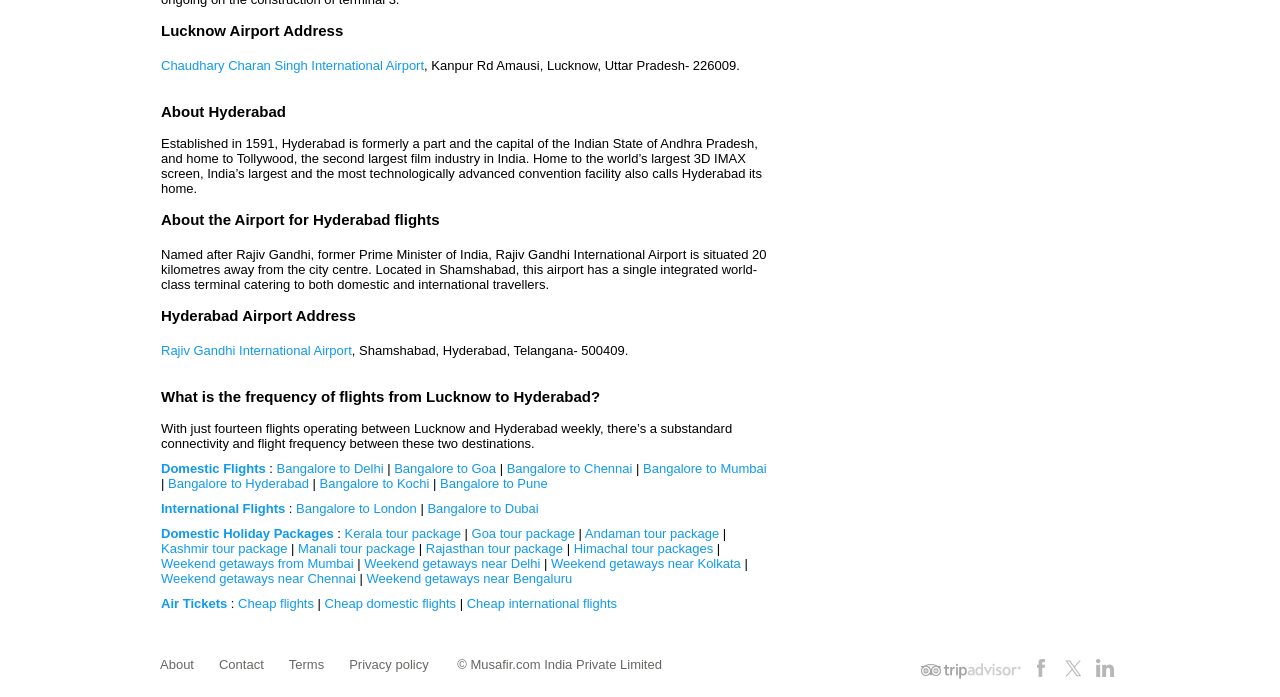Locate the bounding box coordinates of the area you need to click to fulfill this instruction: 'Read about Hyderabad'. The coordinates must be in the form of four float numbers ranging from 0 to 1: [left, top, right, bottom].

[0.126, 0.195, 0.595, 0.281]